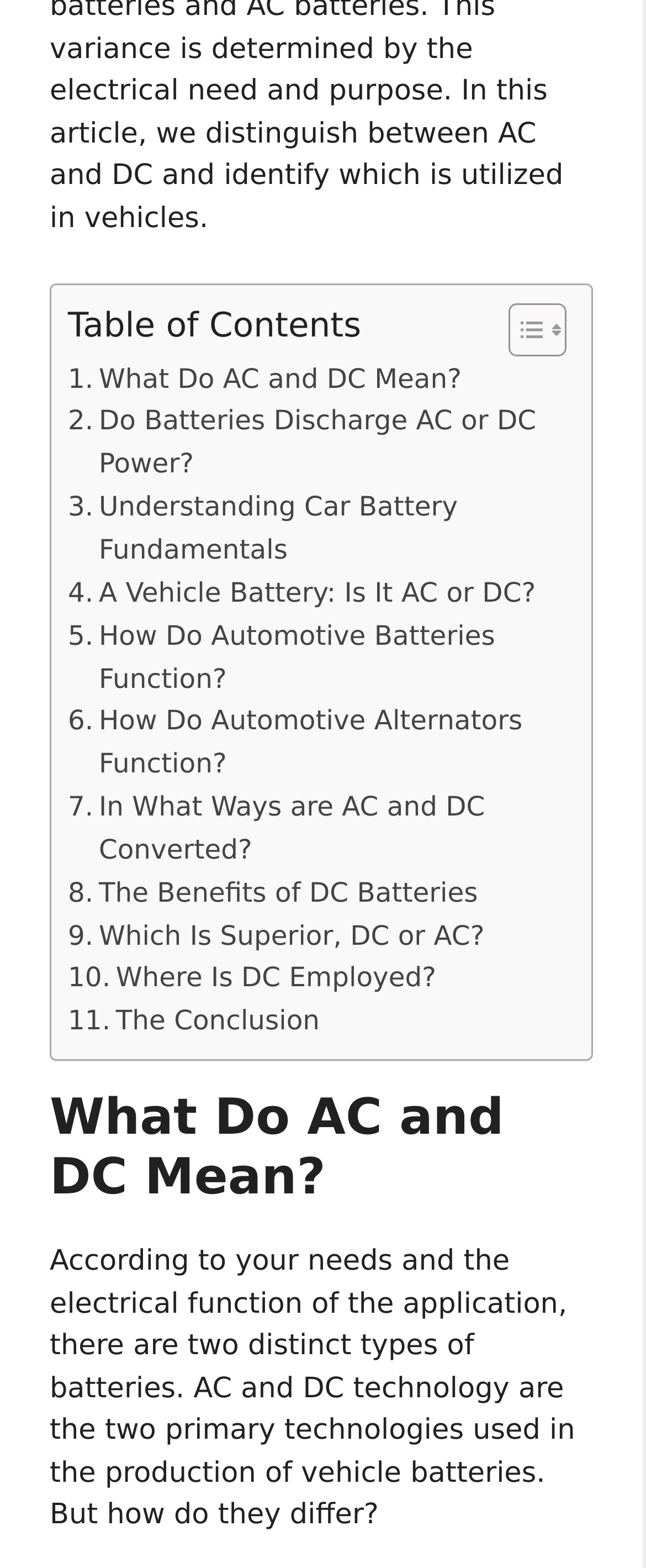Please find the bounding box coordinates for the clickable element needed to perform this instruction: "Explore 'The Benefits of DC Batteries'".

[0.105, 0.556, 0.74, 0.583]